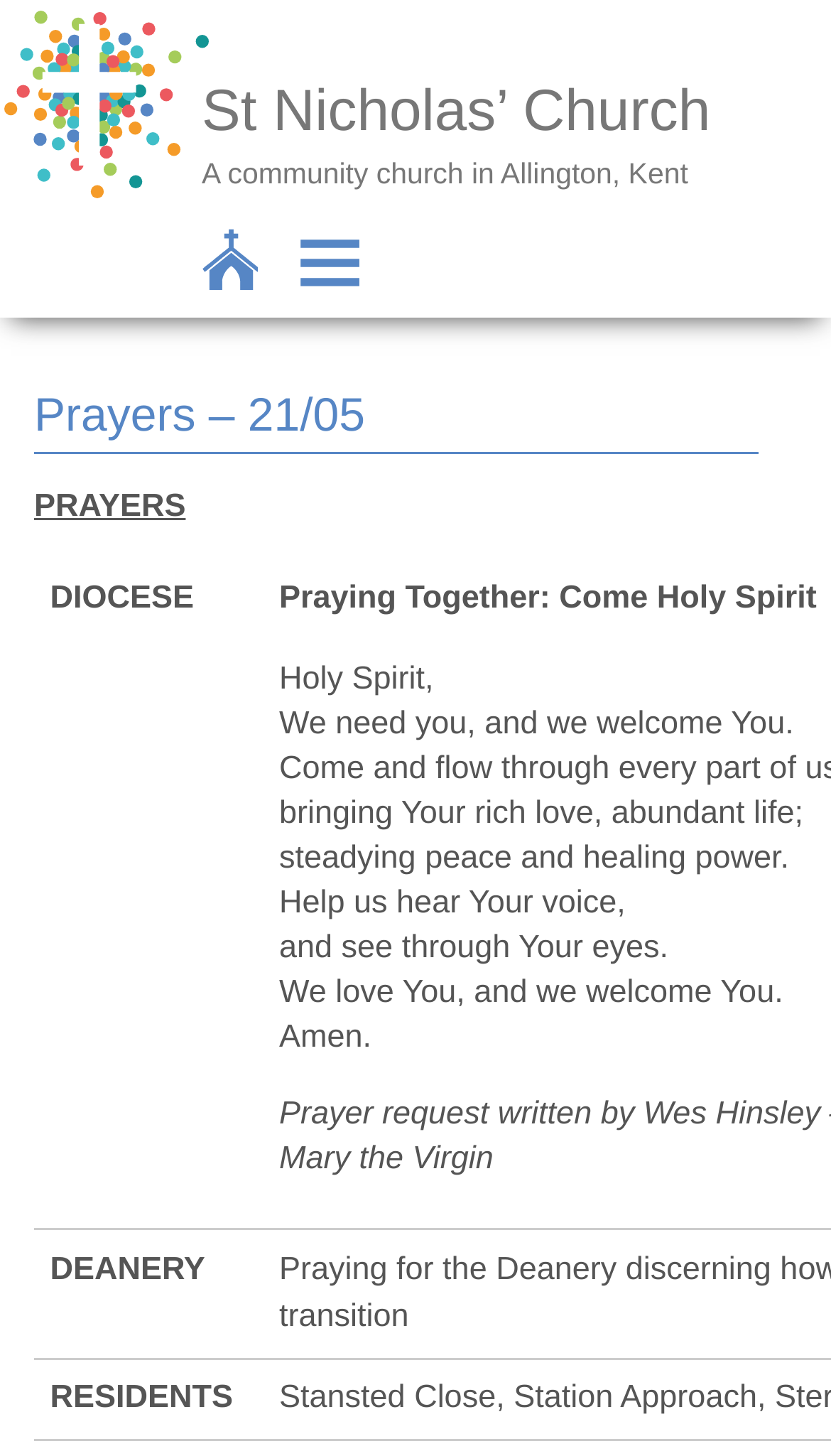What is the name of the church?
Please elaborate on the answer to the question with detailed information.

The name of the church can be found in the link and image elements at the top of the webpage, which both have the text 'St Nicholas Church'.